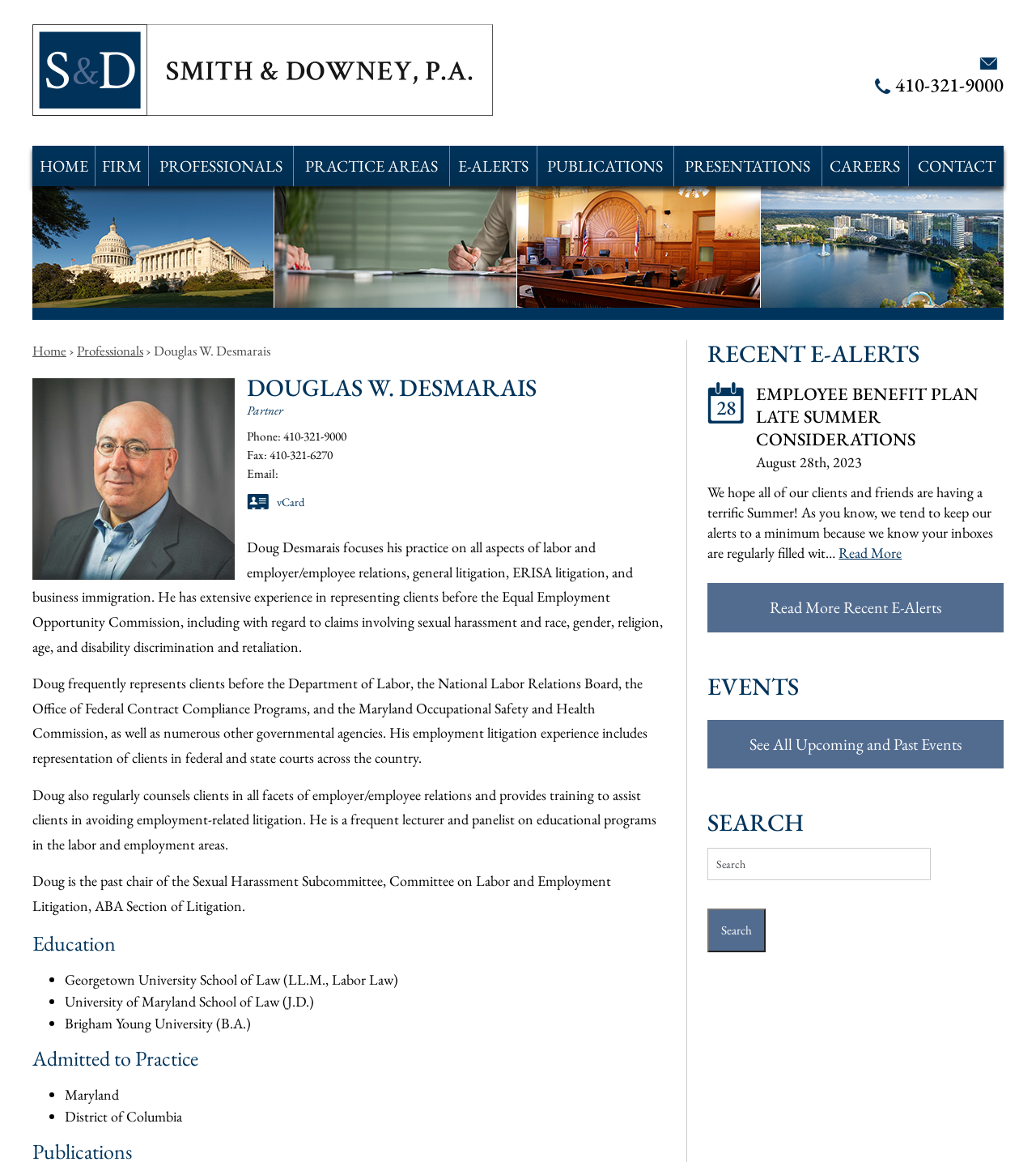Determine the bounding box coordinates of the clickable region to follow the instruction: "Click the 'HOME' link".

[0.031, 0.125, 0.091, 0.16]